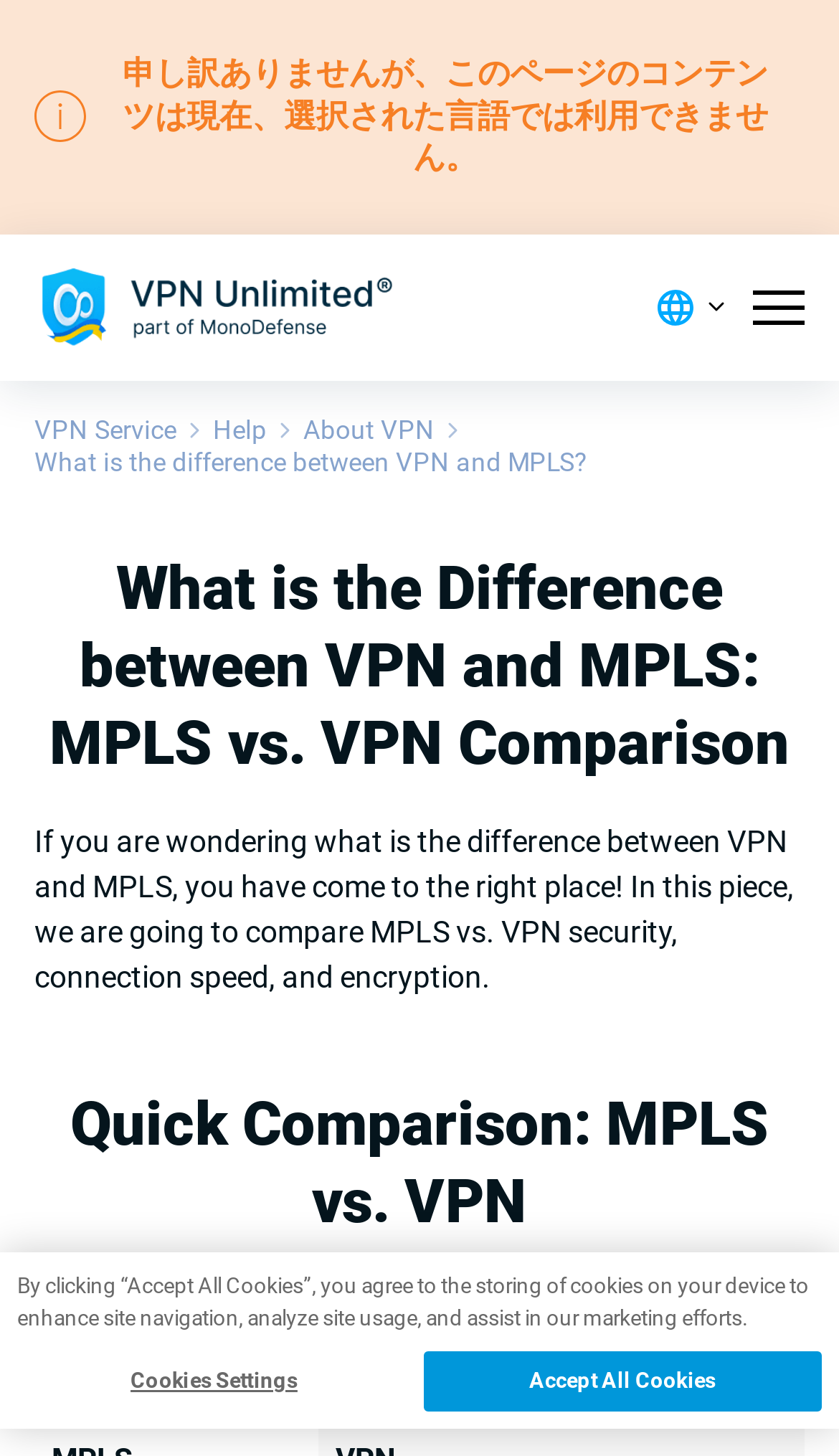Locate the heading on the webpage and return its text.

What is the Difference between VPN and MPLS: MPLS vs. VPN Comparison